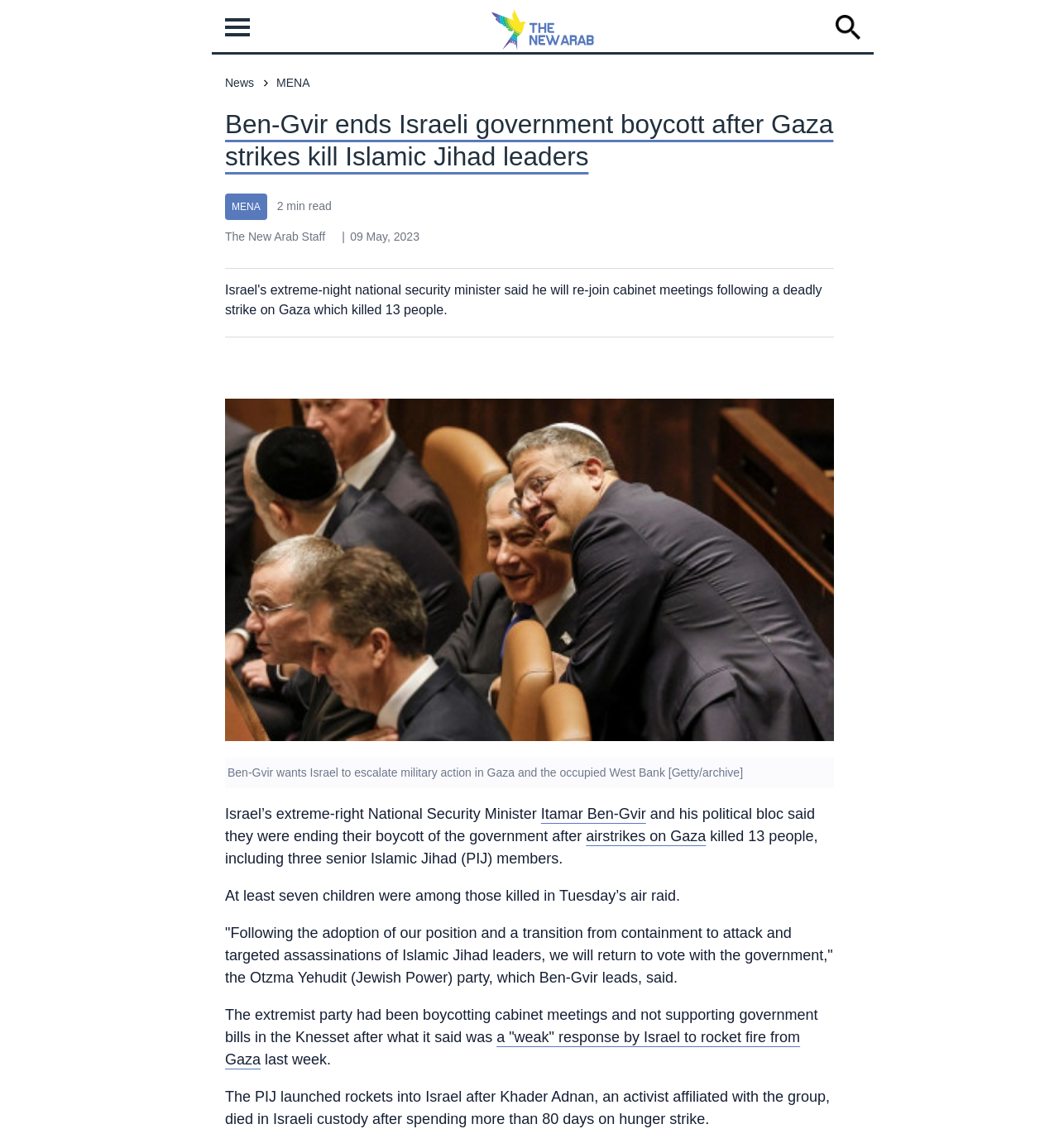Elaborate on the different components and information displayed on the webpage.

The webpage appears to be a news article about Israel's National Security Minister, Itamar Ben-Gvir, rejoining cabinet meetings after a deadly strike on Gaza that killed 13 people. 

At the top of the page, there is a navigation menu with a "Home" link and an image, followed by a main navigation section. On the top-right corner, there is a button. 

Below the navigation menu, there is a breadcrumb navigation section with links to "News" and "MENA". 

The main article title, "Ben-Gvir ends Israeli government boycott after Gaza strikes kill Islamic Jihad leaders", is displayed prominently, accompanied by a "2 min read" label and the author's name, "The New Arab Staff". The article's publication date, "09 May, 2023", is also shown. 

The article's content is divided into several paragraphs, with the first paragraph describing Ben-Gvir's decision to rejoin cabinet meetings. There is an iframe with social media sharing buttons below the first paragraph. 

The article continues with several paragraphs describing the airstrikes on Gaza, the casualties, and the political context. There are links to related topics, such as "Itamar Ben-Gvir" and "airstrikes on Gaza", scattered throughout the article. 

There is an image captioned "Ben-Gvir wants Israel to escalate military action in Gaza and the occupied West Bank [Getty/archive]" on the right side of the article, roughly in the middle of the page. 

The article concludes with several more paragraphs discussing the political implications of the airstrikes and Ben-Gvir's decision.